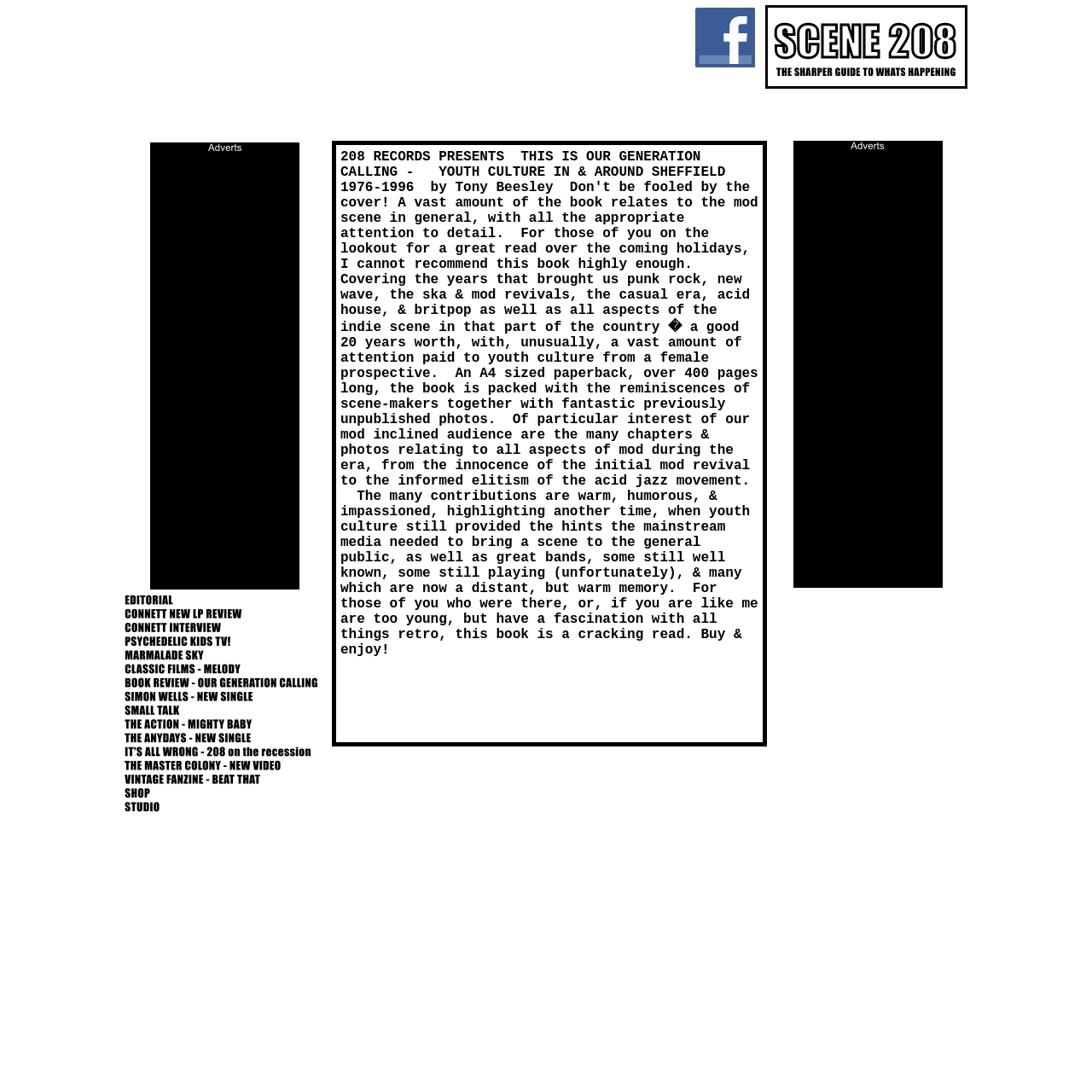How many images are on the webpage?
Answer the question based on the image using a single word or a brief phrase.

4